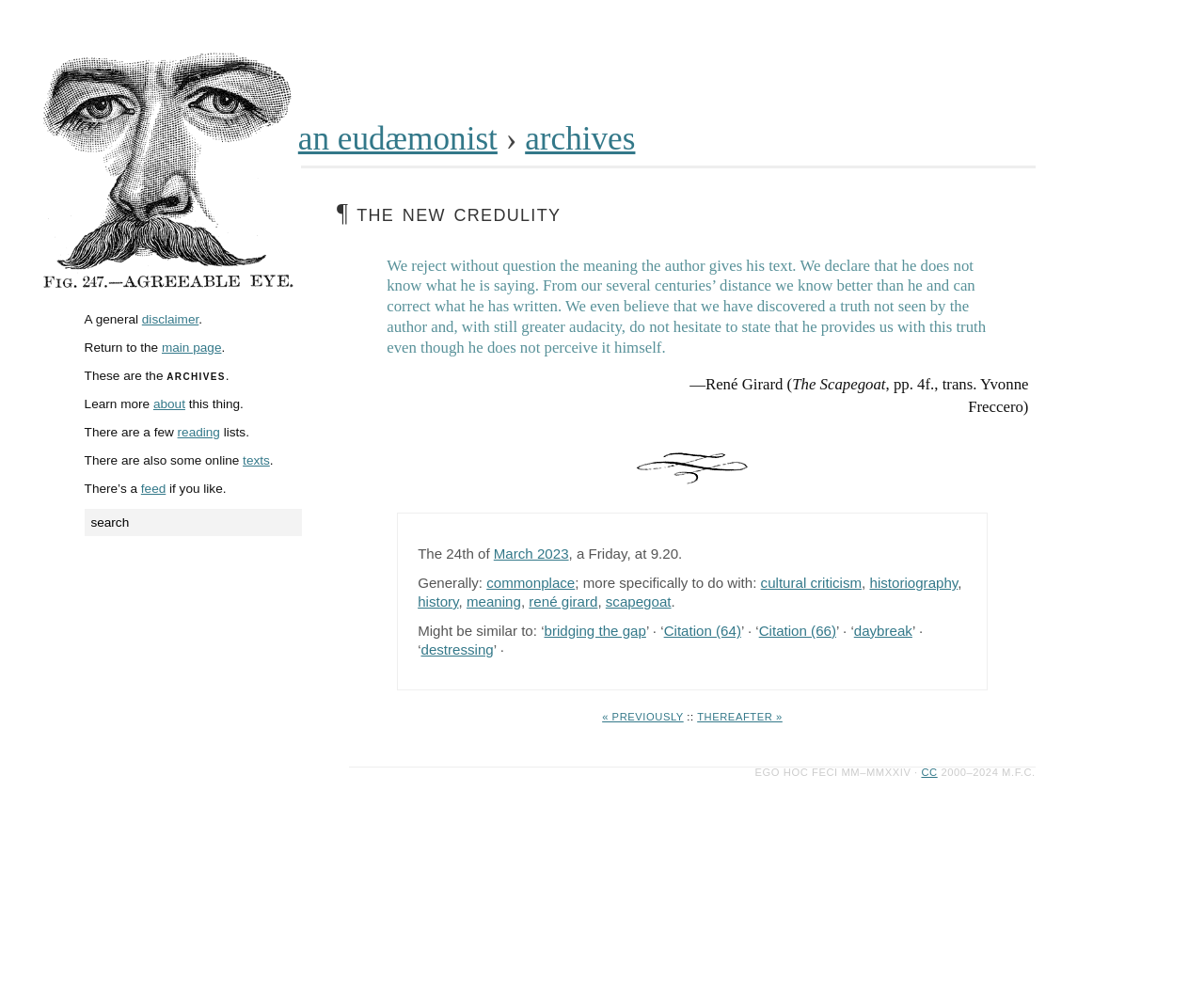Identify the main title of the webpage and generate its text content.

an eudæmonist › archives